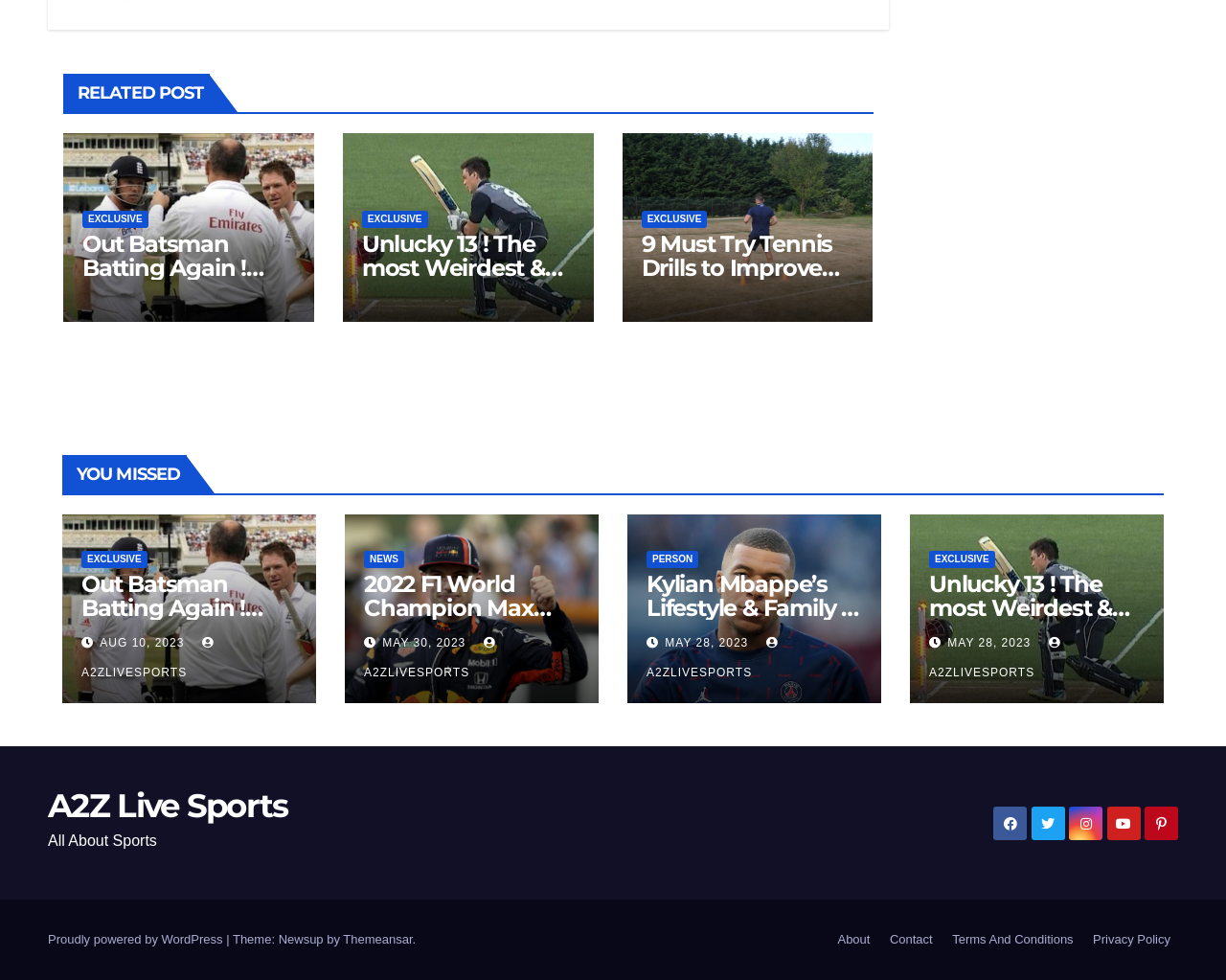Locate the bounding box coordinates of the region to be clicked to comply with the following instruction: "Click on the 'Free Quote' link". The coordinates must be four float numbers between 0 and 1, in the form [left, top, right, bottom].

None